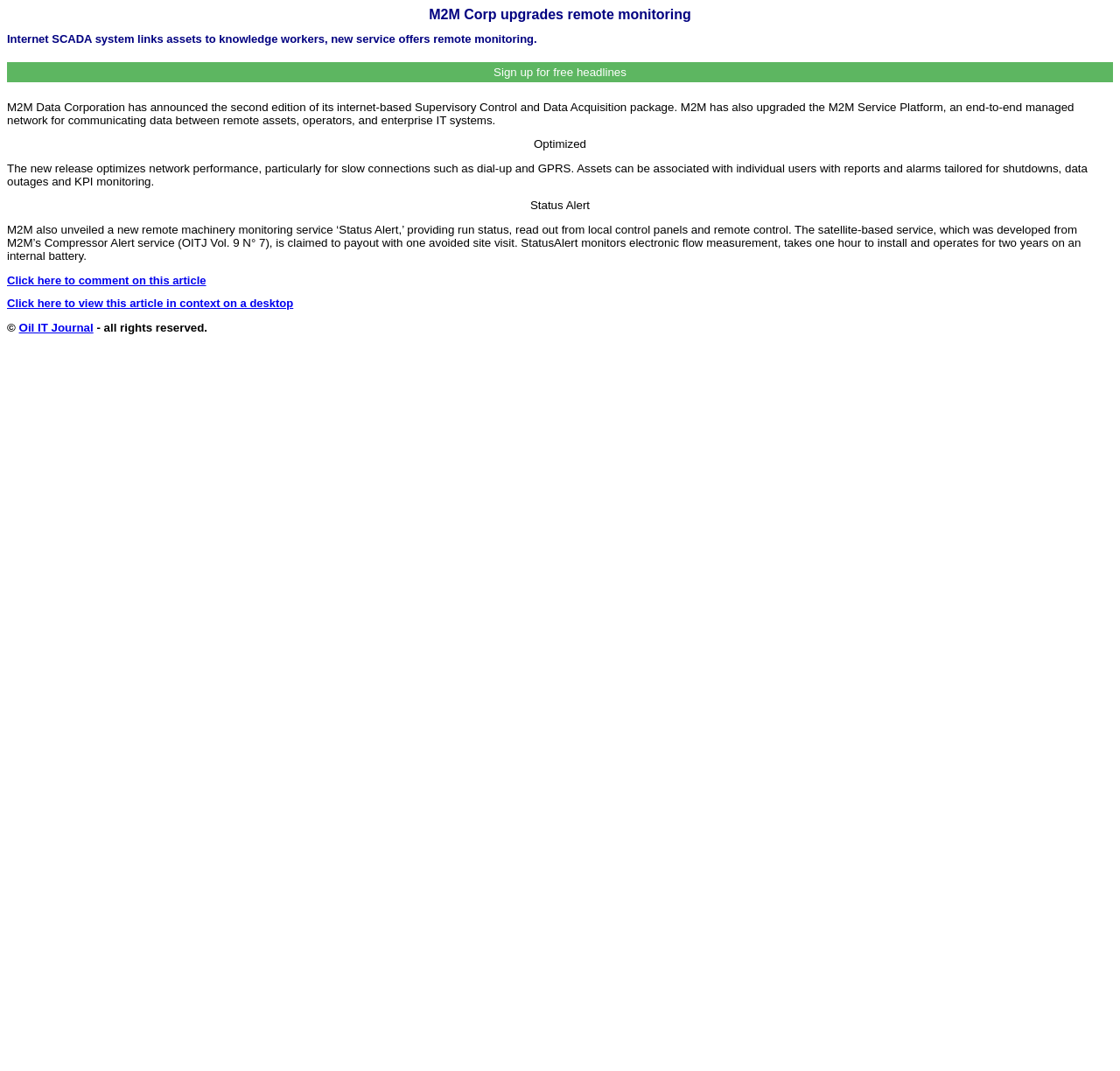What is M2M Corp upgrading?
Provide an in-depth and detailed explanation in response to the question.

Based on the webpage, M2M Corp is upgrading its remote monitoring system, which is an internet-based Supervisory Control and Data Acquisition package, as mentioned in the StaticText element with the text 'M2M Data Corporation has announced the second edition of its internet-based Supervisory Control and Data Acquisition package.'